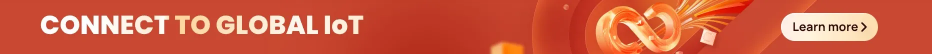Provide a single word or phrase answer to the question: 
What type of audience is the graphic appealing to?

Businesses and individuals